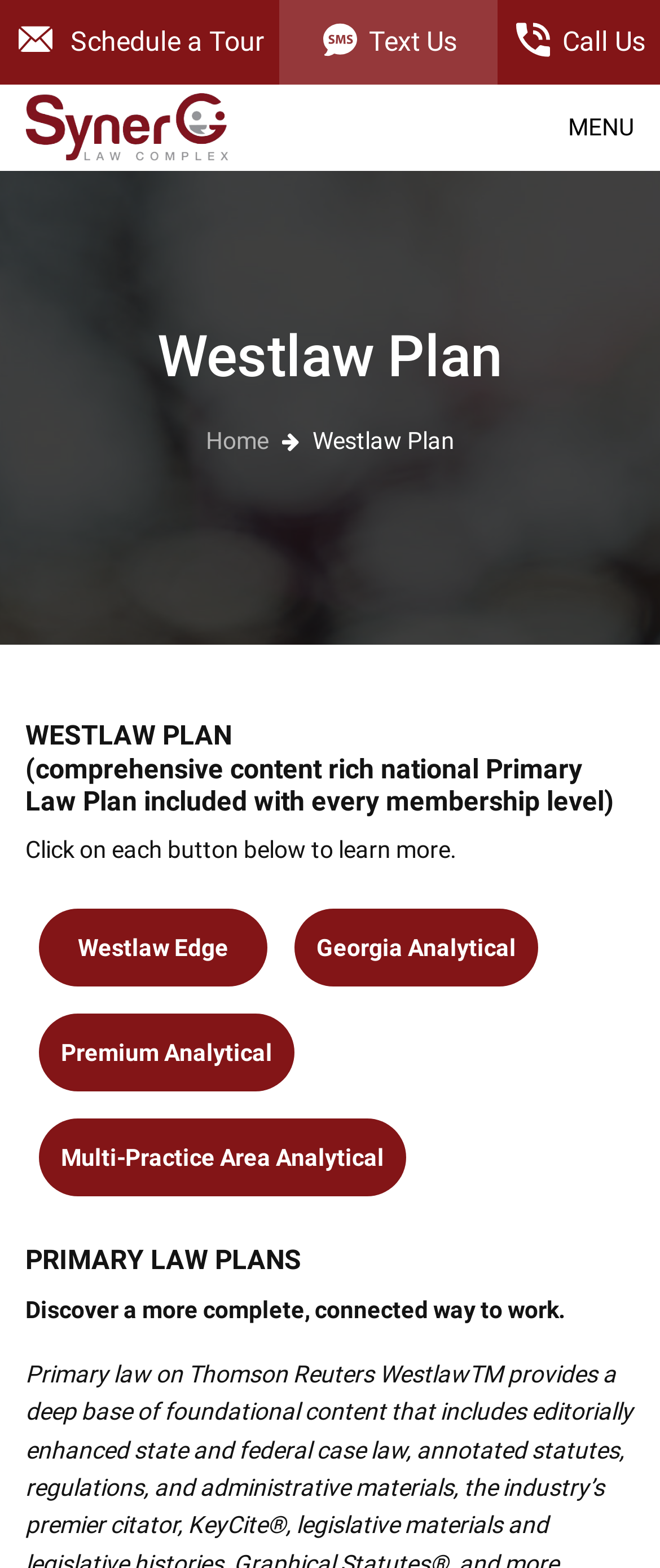For the element described, predict the bounding box coordinates as (top-left x, top-left y, bottom-right x, bottom-right y). All values should be between 0 and 1. Element description: Schedule a Tour

[0.01, 0.0, 0.412, 0.054]